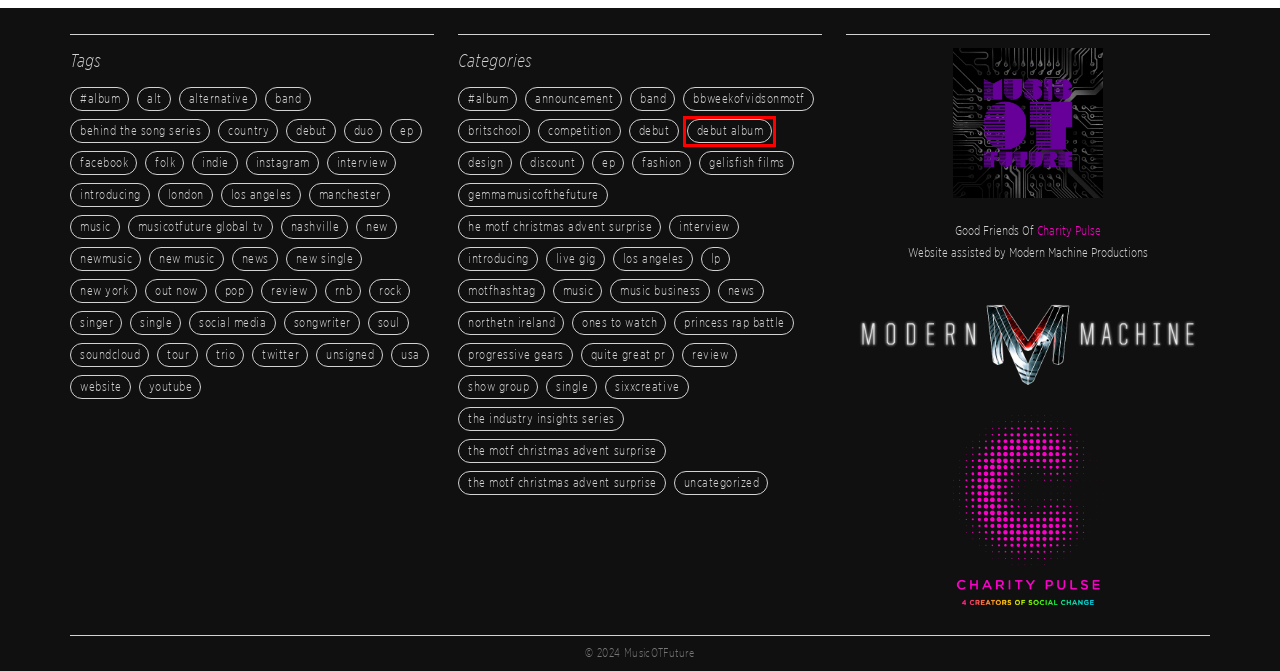You are presented with a screenshot of a webpage with a red bounding box. Select the webpage description that most closely matches the new webpage after clicking the element inside the red bounding box. The options are:
A. soundcloud – MusicOTFuture
B. PRINCESS RAP BATTLE – MusicOTFuture
C. duo – MusicOTFuture
D. social media – MusicOTFuture
E. DEBUT ALBUM – MusicOTFuture
F. UNSIGNED – MusicOTFuture
G. Northetn Ireland – MusicOTFuture
H. LOS ANGELES – MusicOTFuture

E